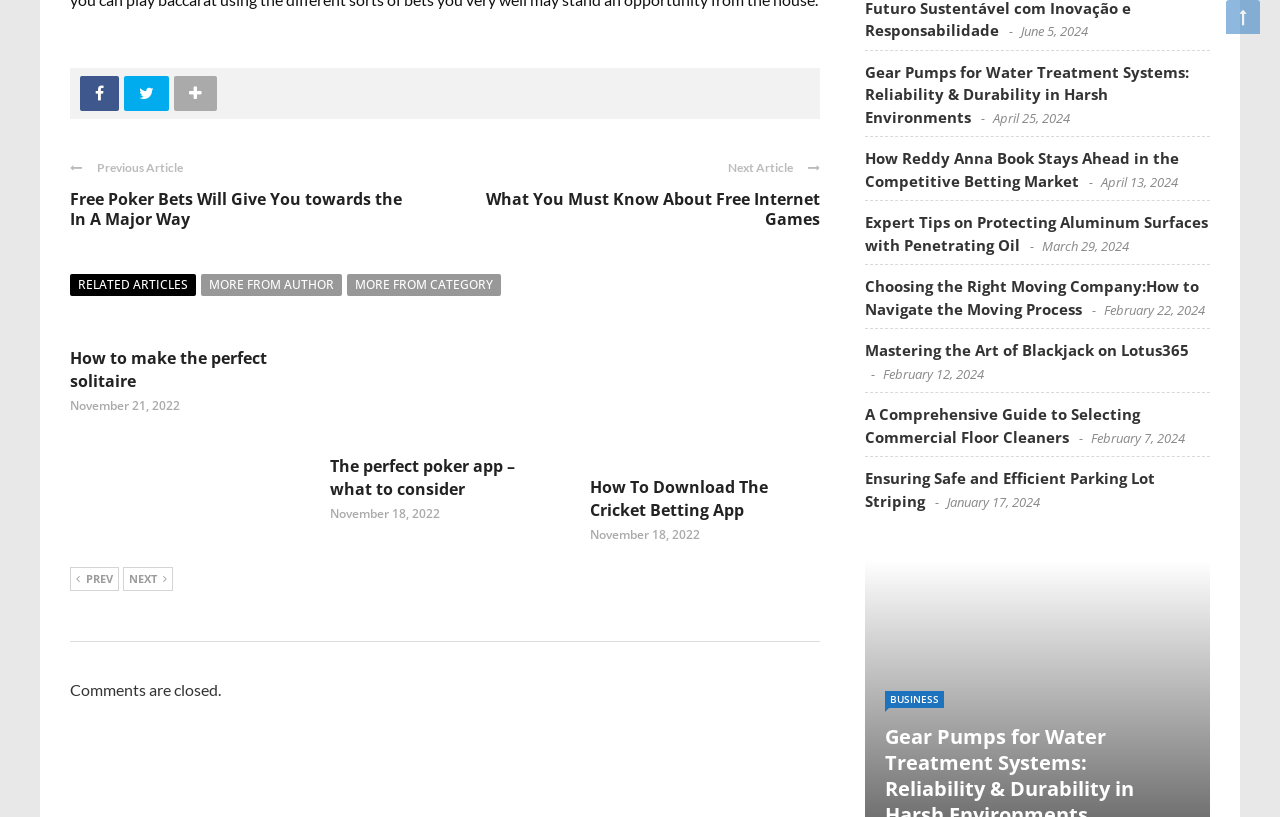What is the title of the first article?
Could you answer the question with a detailed and thorough explanation?

The title of the first article can be found in the heading element with the text 'Free Poker Bets Will Give You towards the In A Major Way'. This element is located at the top of the webpage, indicating that it is the title of the first article.